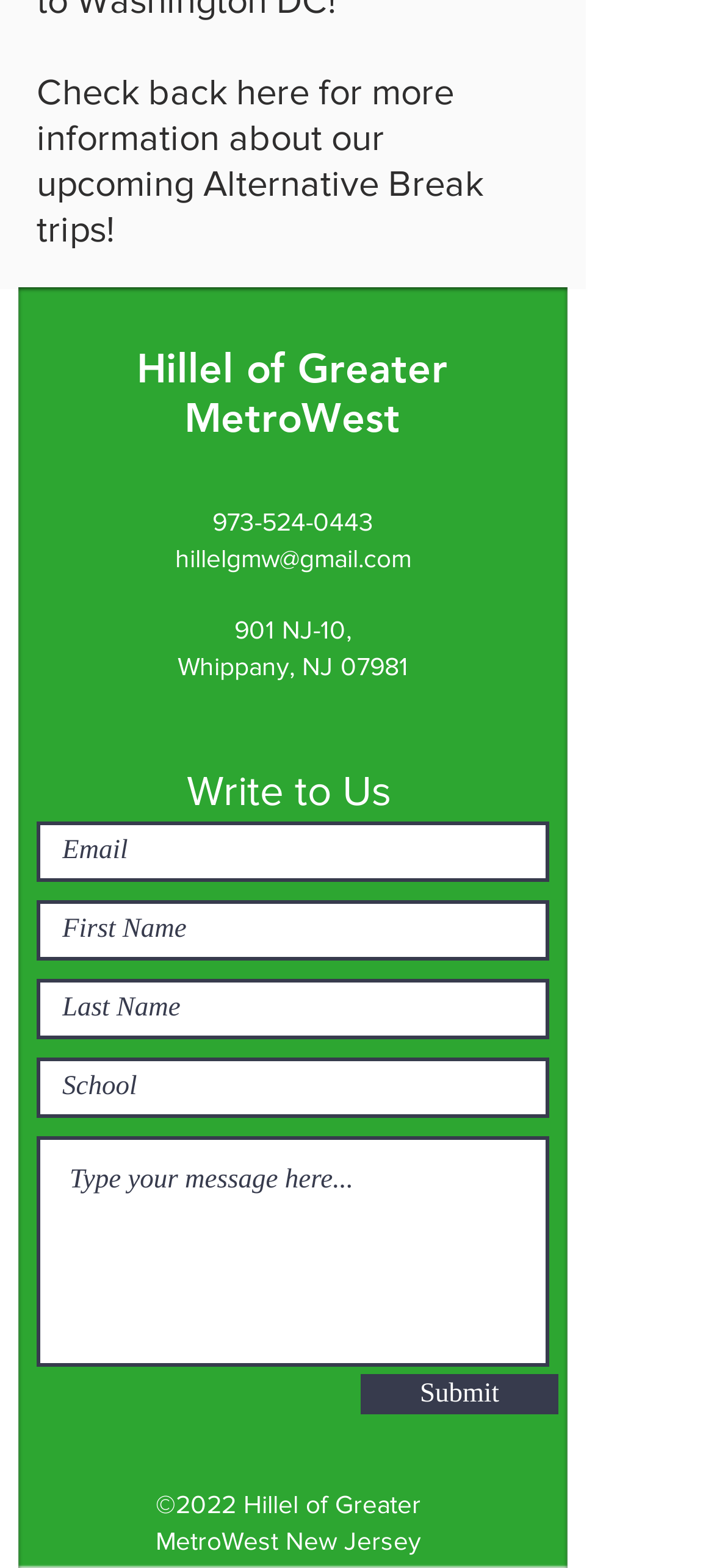Determine the bounding box coordinates of the clickable region to carry out the instruction: "Call the phone number".

[0.297, 0.323, 0.523, 0.342]